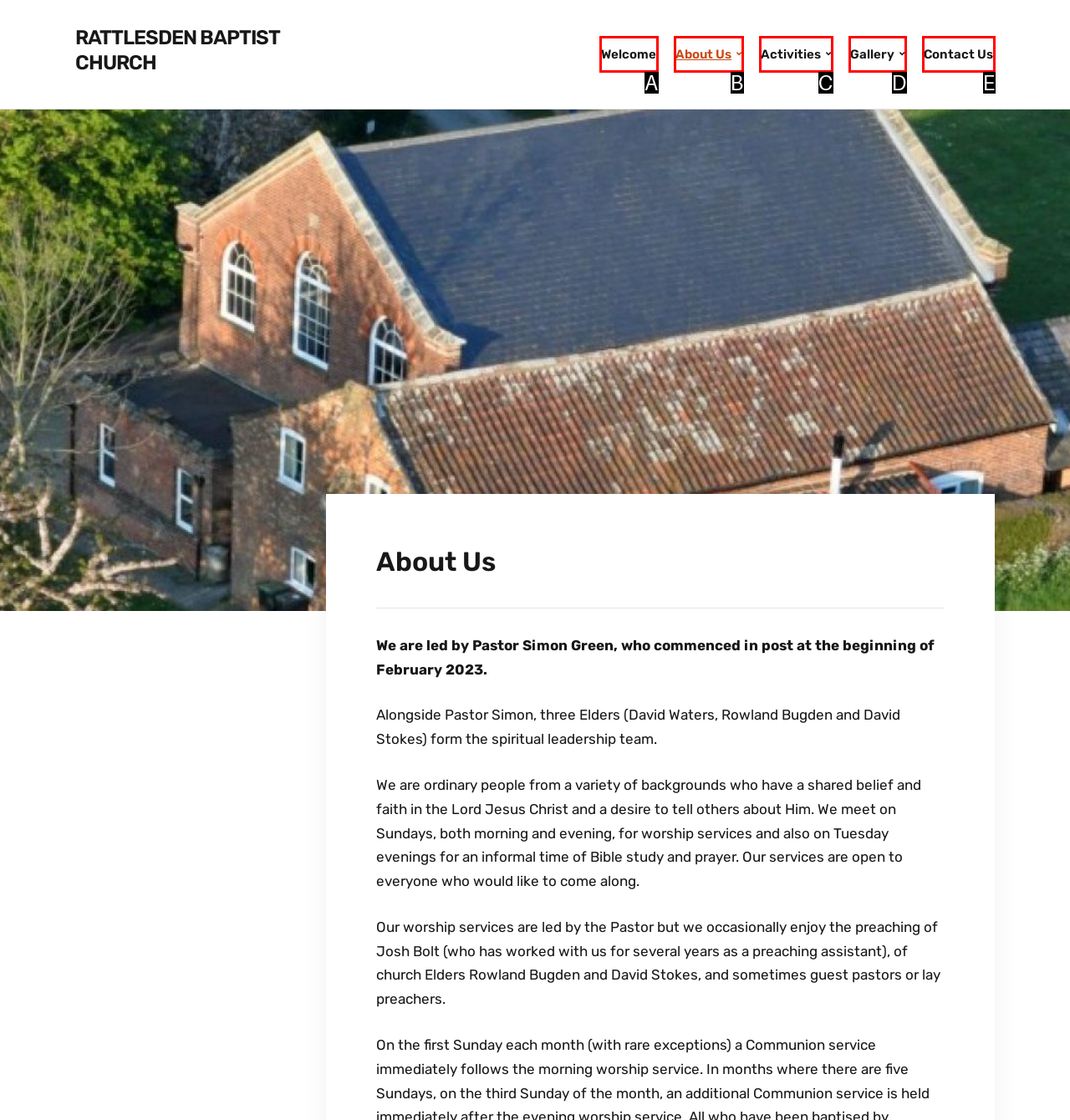Tell me which one HTML element best matches the description: November 30, 2011
Answer with the option's letter from the given choices directly.

None